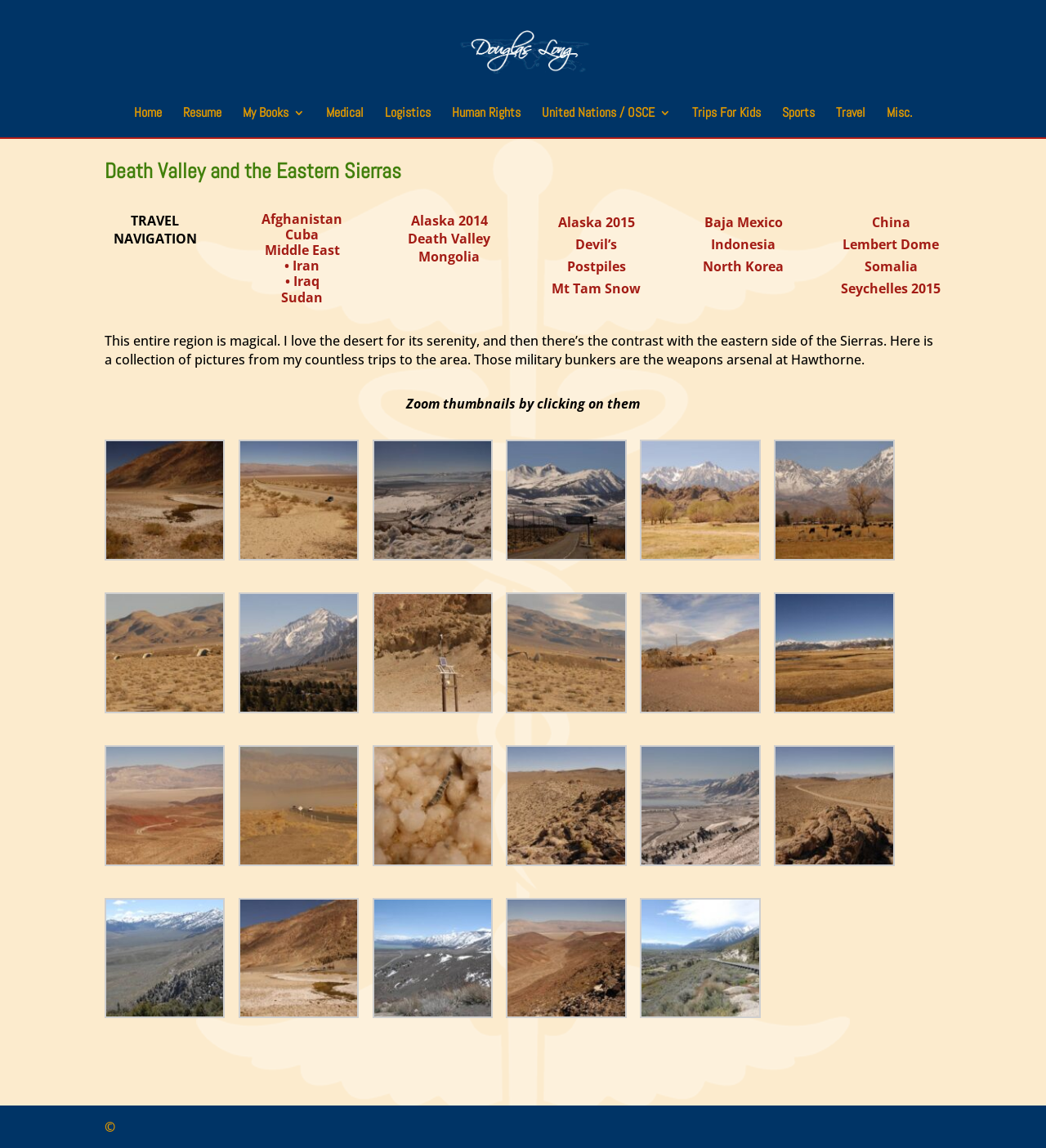Identify the bounding box coordinates of the section that should be clicked to achieve the task described: "Zoom thumbnails by clicking on them".

[0.388, 0.344, 0.612, 0.359]